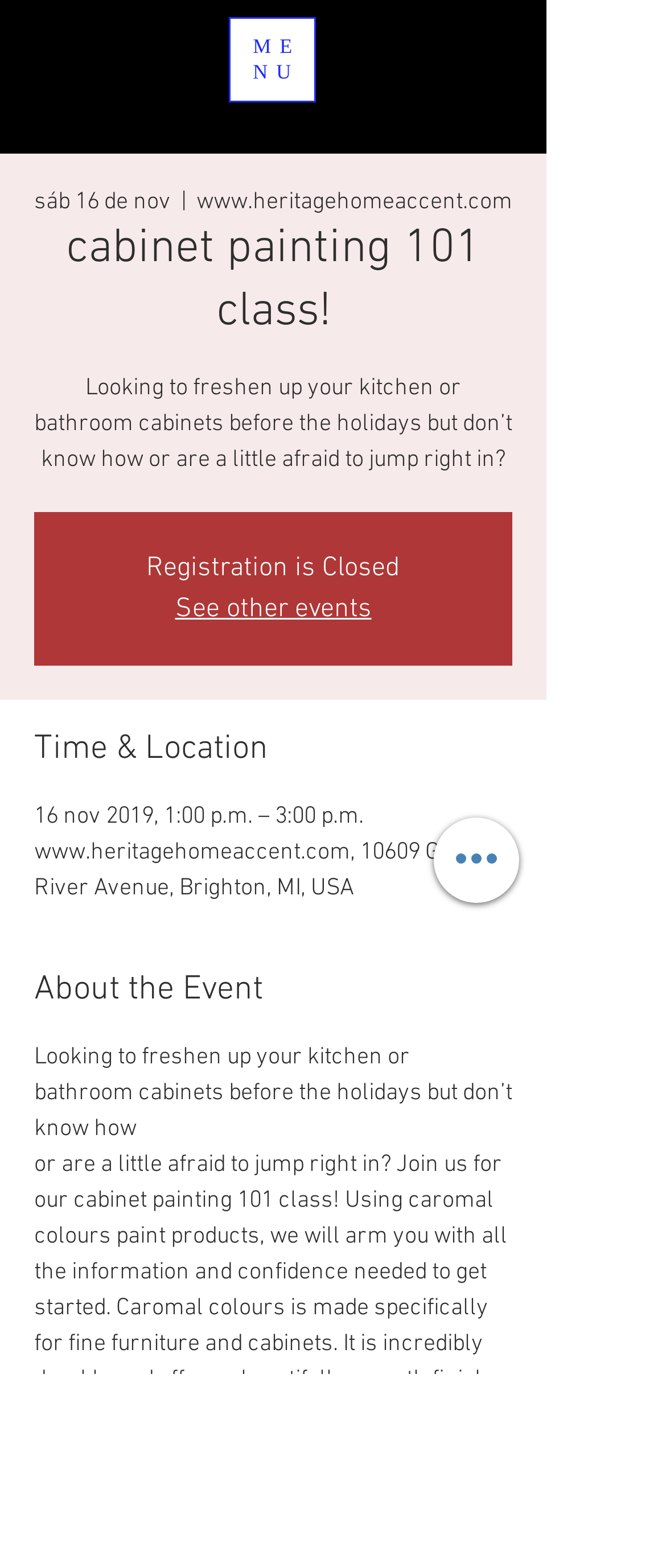Predict the bounding box of the UI element based on this description: "See other events".

[0.263, 0.378, 0.558, 0.399]